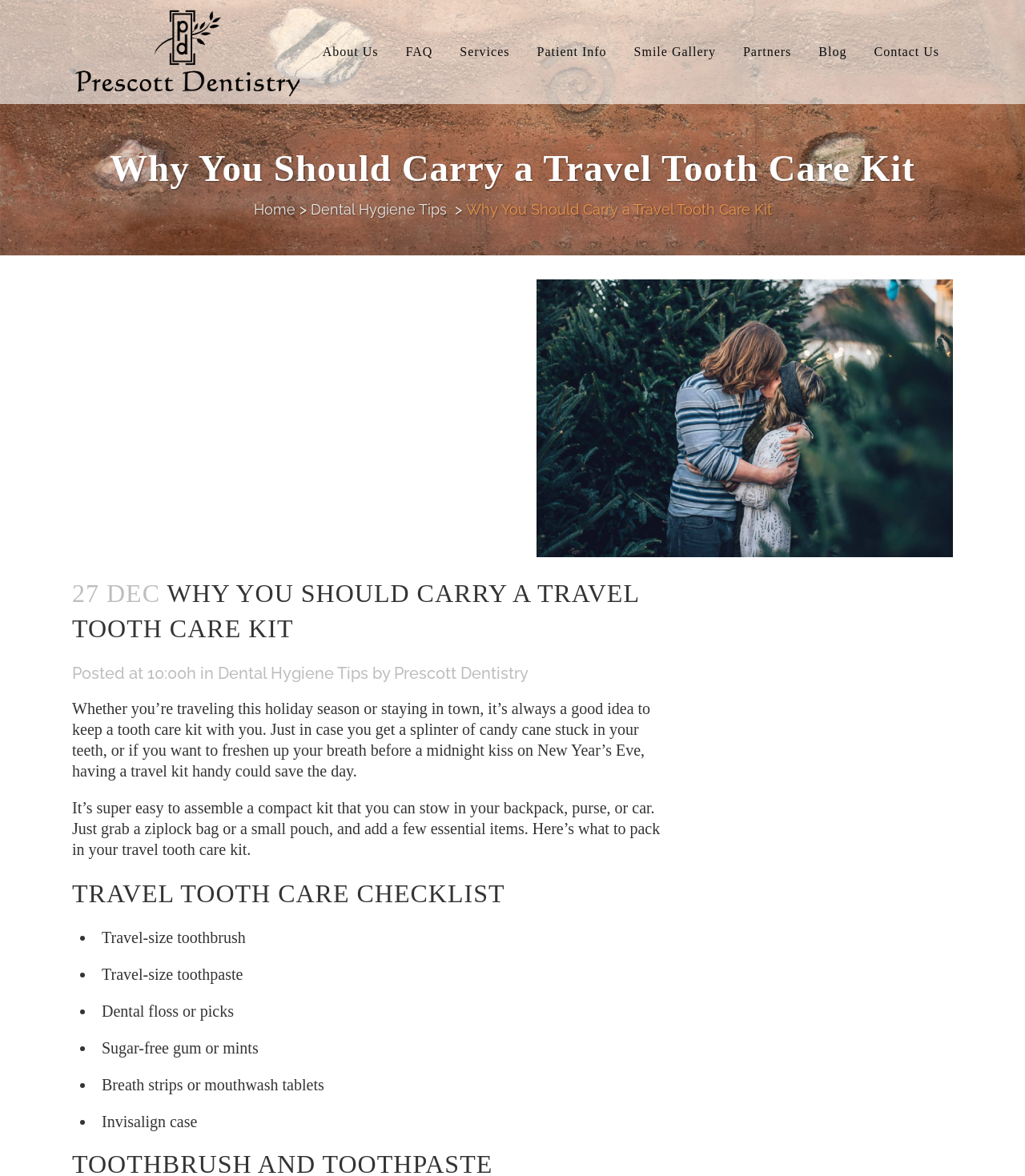Respond to the following query with just one word or a short phrase: 
What is the purpose of a travel tooth care kit?

For emergencies and freshening up